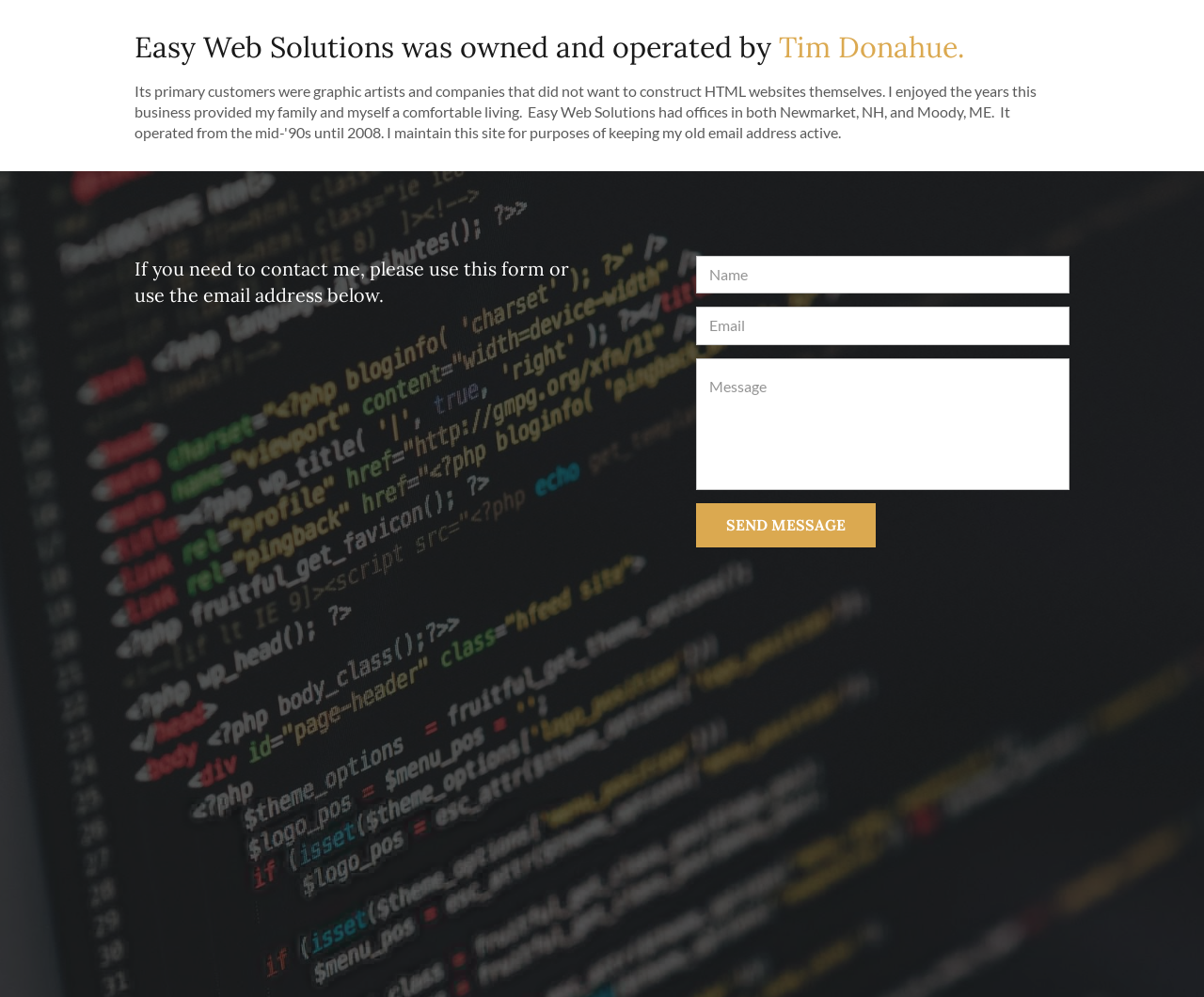What is the purpose of the form?
Please utilize the information in the image to give a detailed response to the question.

The form is used to contact the owner, Tim Donahue, as mentioned in the heading. It has fields for name, email, and message, and a send message button, indicating that it is a contact form.